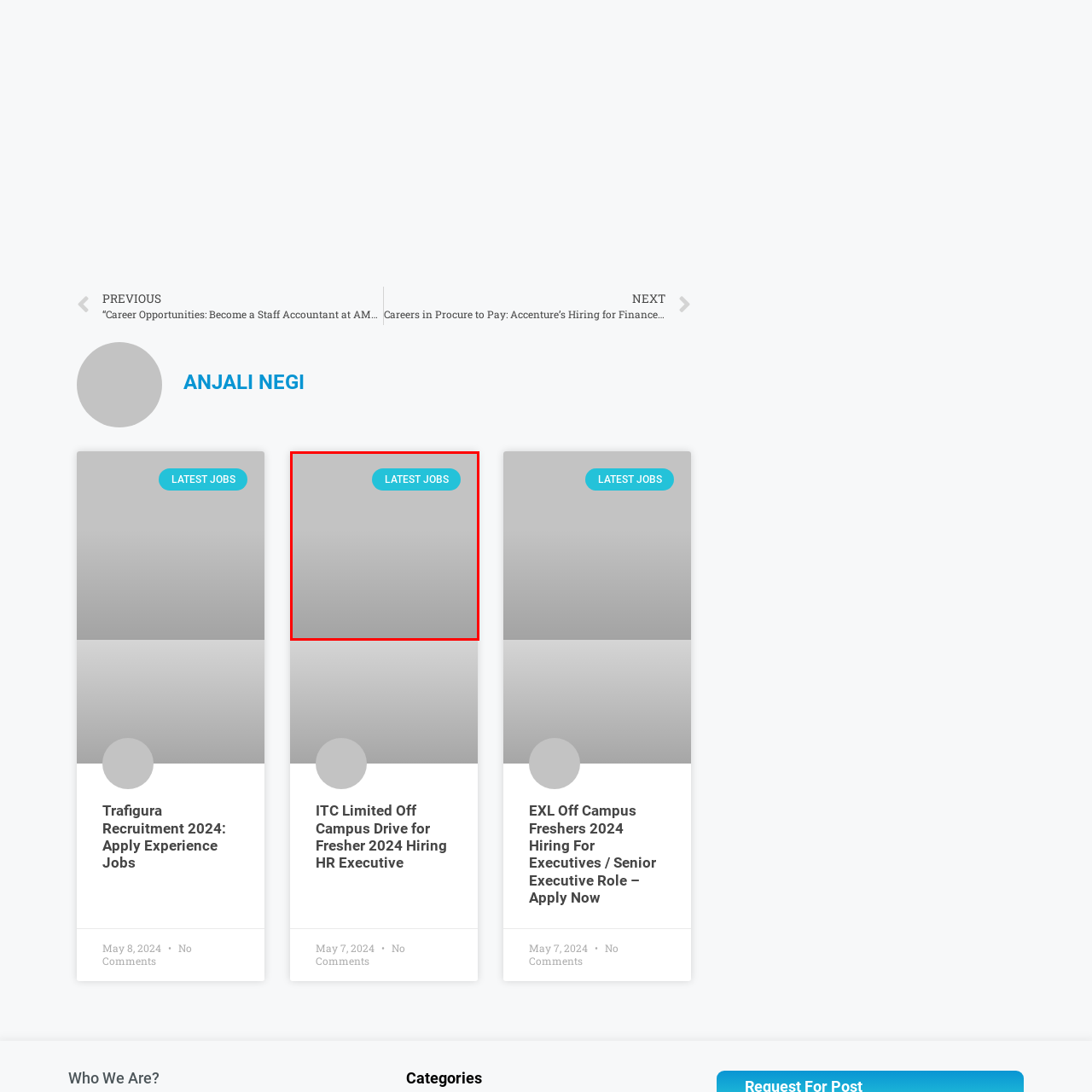Explain in detail what is depicted in the image within the red-bordered box.

The image prominently features a button labeled "LATEST JOBS," set against a soft gray background. This button is designed in a vibrant turquoise color, making it stand out as an inviting call to action for users seeking the most recent job opportunities. Positioned centrally, it draws attention, indicating that it is a key element for accessing the latest job listings or updates. The clean, modern design suggests a user-friendly interface aimed at enhancing the browsing experience for individuals interested in career advancements or fresh employment options.